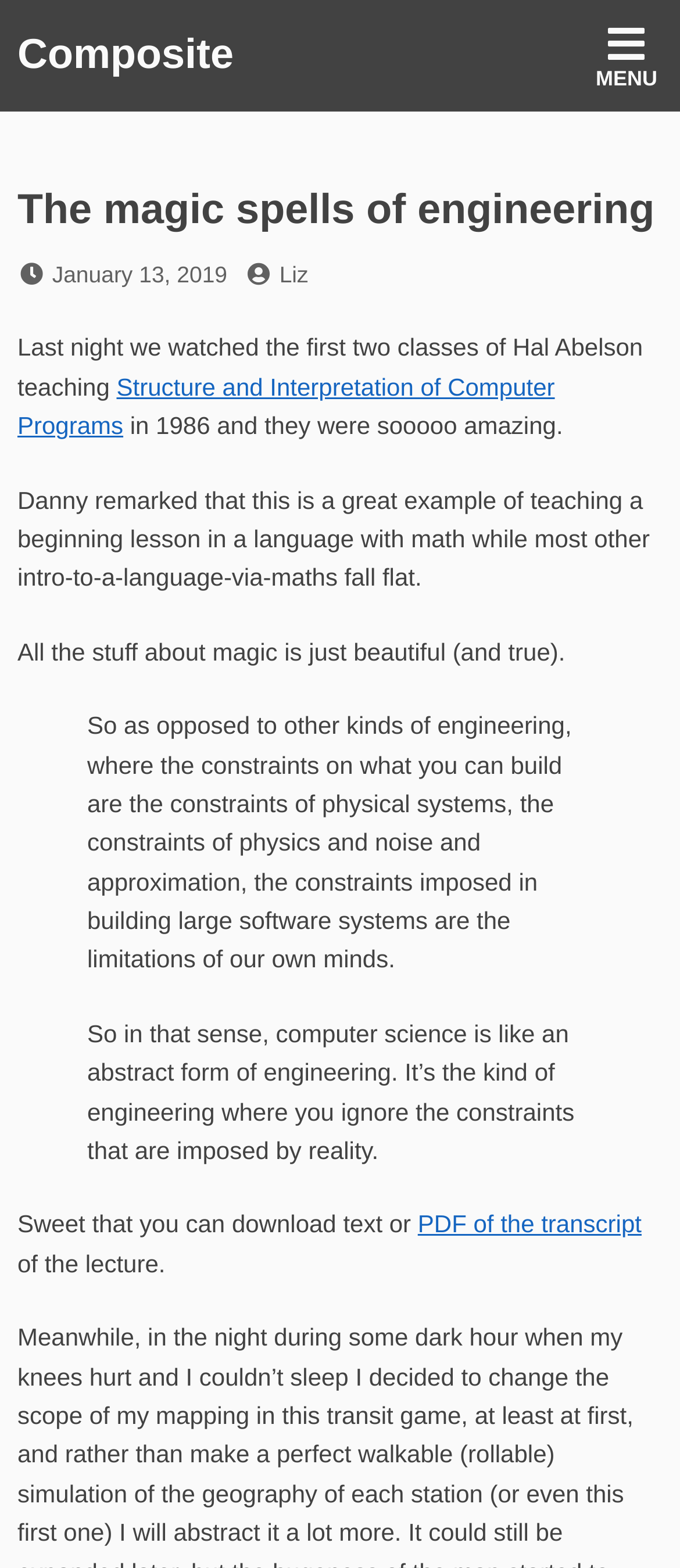Summarize the contents and layout of the webpage in detail.

The webpage is about the magic spells of engineering, specifically discussing computer science as an abstract form of engineering. At the top left, there is a link to "Composite". On the top right, there is a button labeled "MENU" that controls the primary menu. 

Below the menu button, there is a header section that contains the title "The magic spells of engineering" and some metadata, including the posting date "January 13, 2019" and the author "Liz". 

The main content of the webpage is a blog post that discusses the teaching style of Hal Abelson in his computer science classes. The post mentions that the classes are amazing and that they provide a great example of teaching a beginning lesson in a language with math. The text also quotes Abelson, saying that computer science is like an abstract form of engineering where the constraints are the limitations of our own minds.

There is a blockquote in the middle of the post that highlights Abelson's quote about the constraints of building large software systems being the limitations of our own minds. 

At the bottom of the post, there is a link to download the transcript of the lecture in text or PDF format.